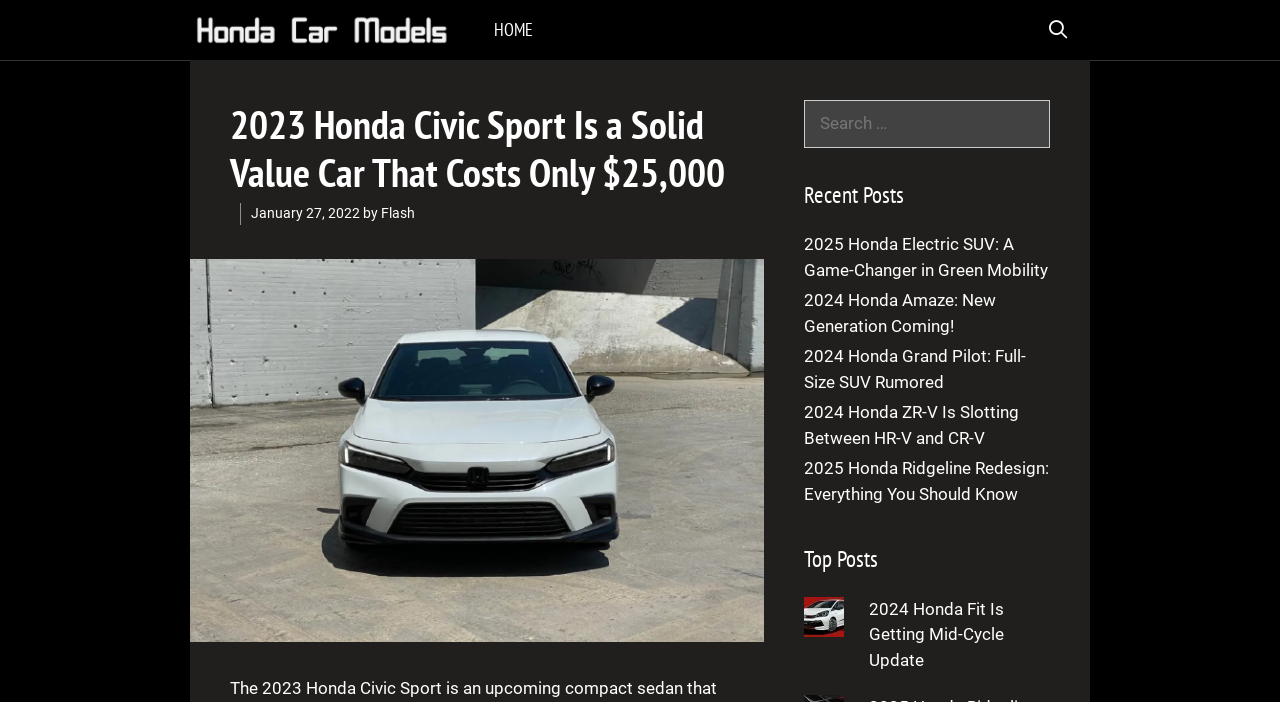How many recent posts are listed?
Based on the screenshot, answer the question with a single word or phrase.

5